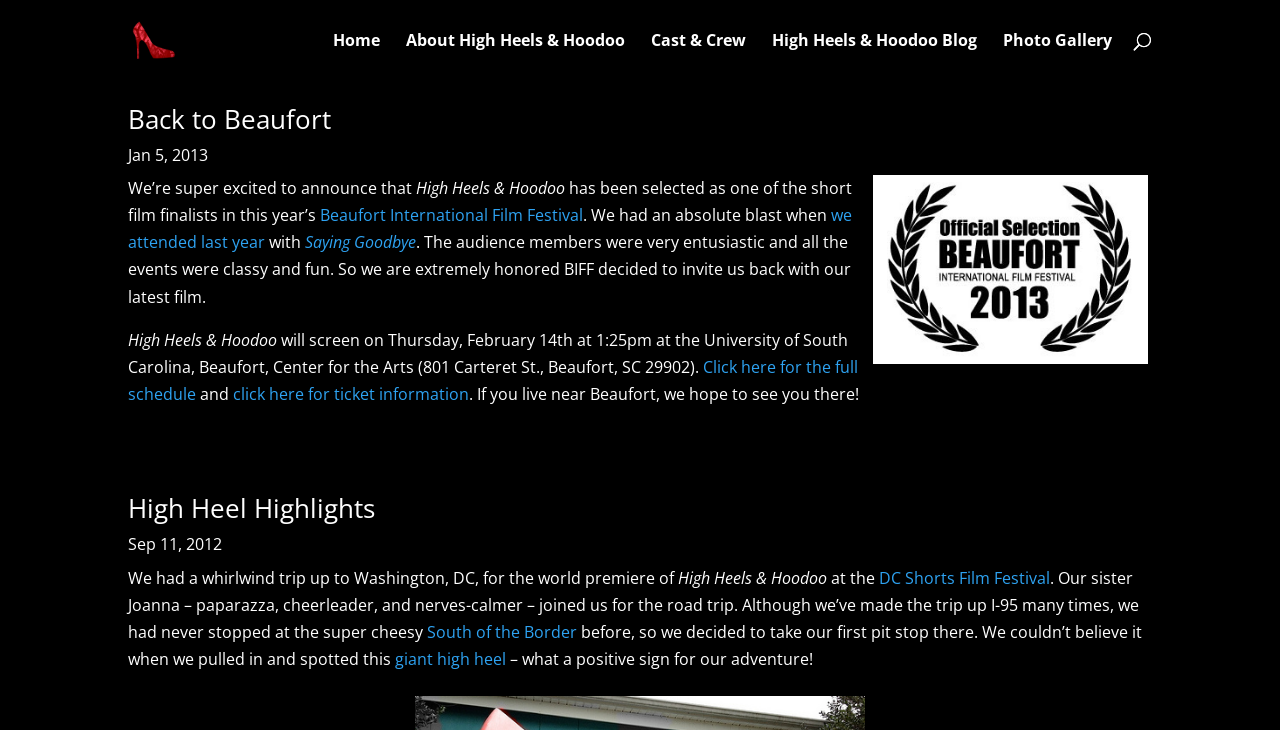Provide the bounding box coordinates of the HTML element described by the text: "Saying Goodbye".

[0.238, 0.317, 0.325, 0.347]